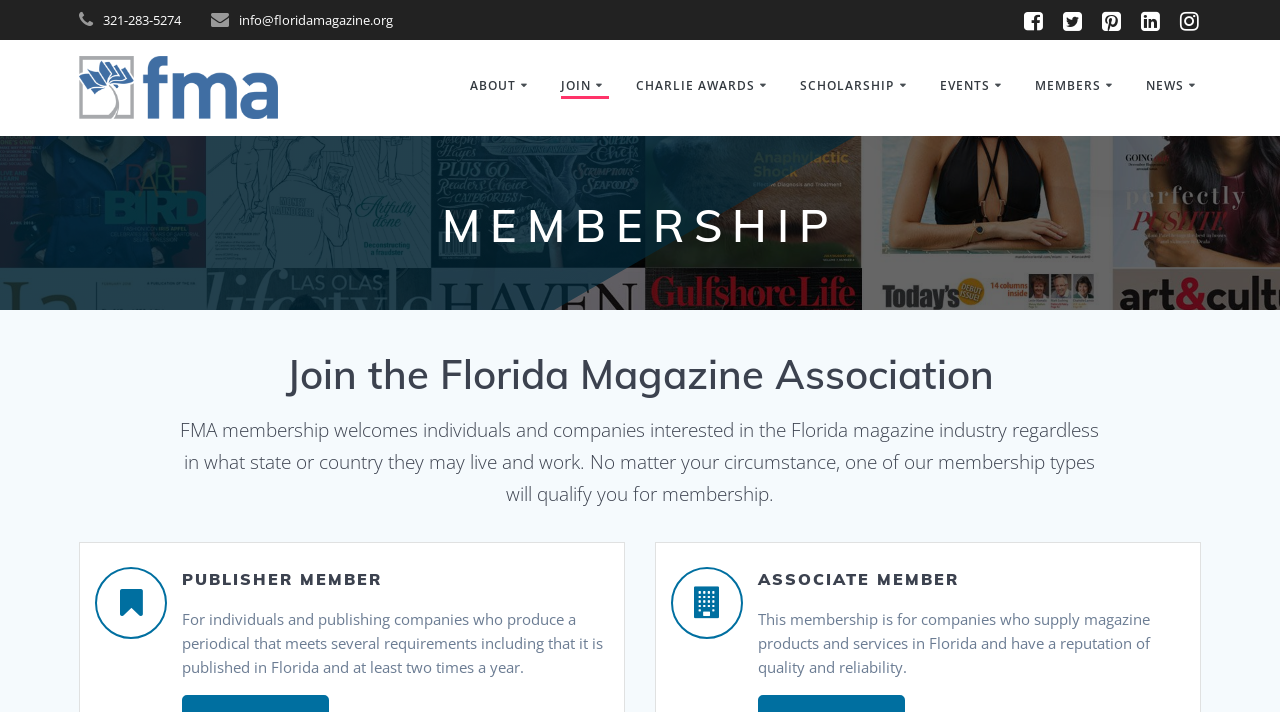What is the purpose of the Charlie Awards?
Look at the image and respond with a single word or a short phrase.

Not specified